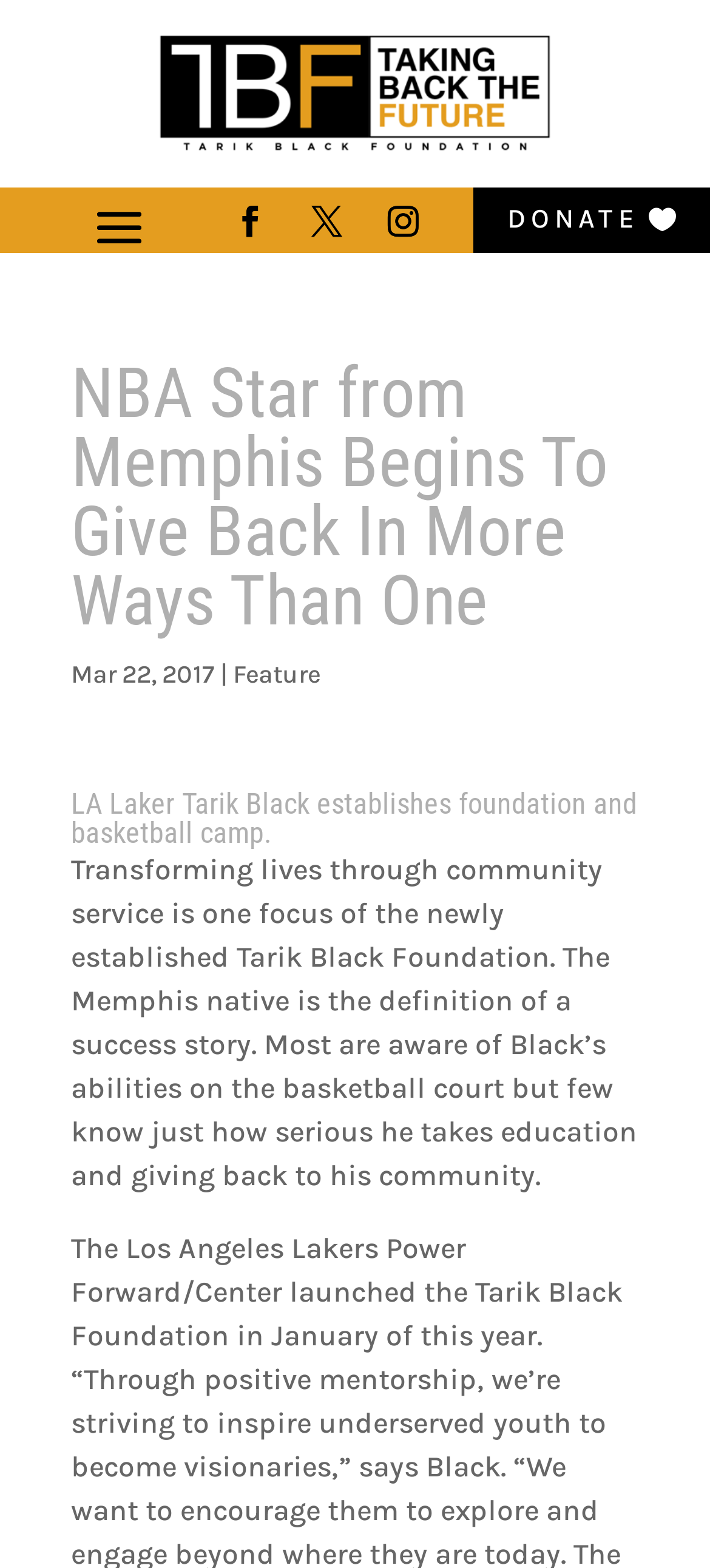What can be done on this webpage?
Respond with a short answer, either a single word or a phrase, based on the image.

Donate